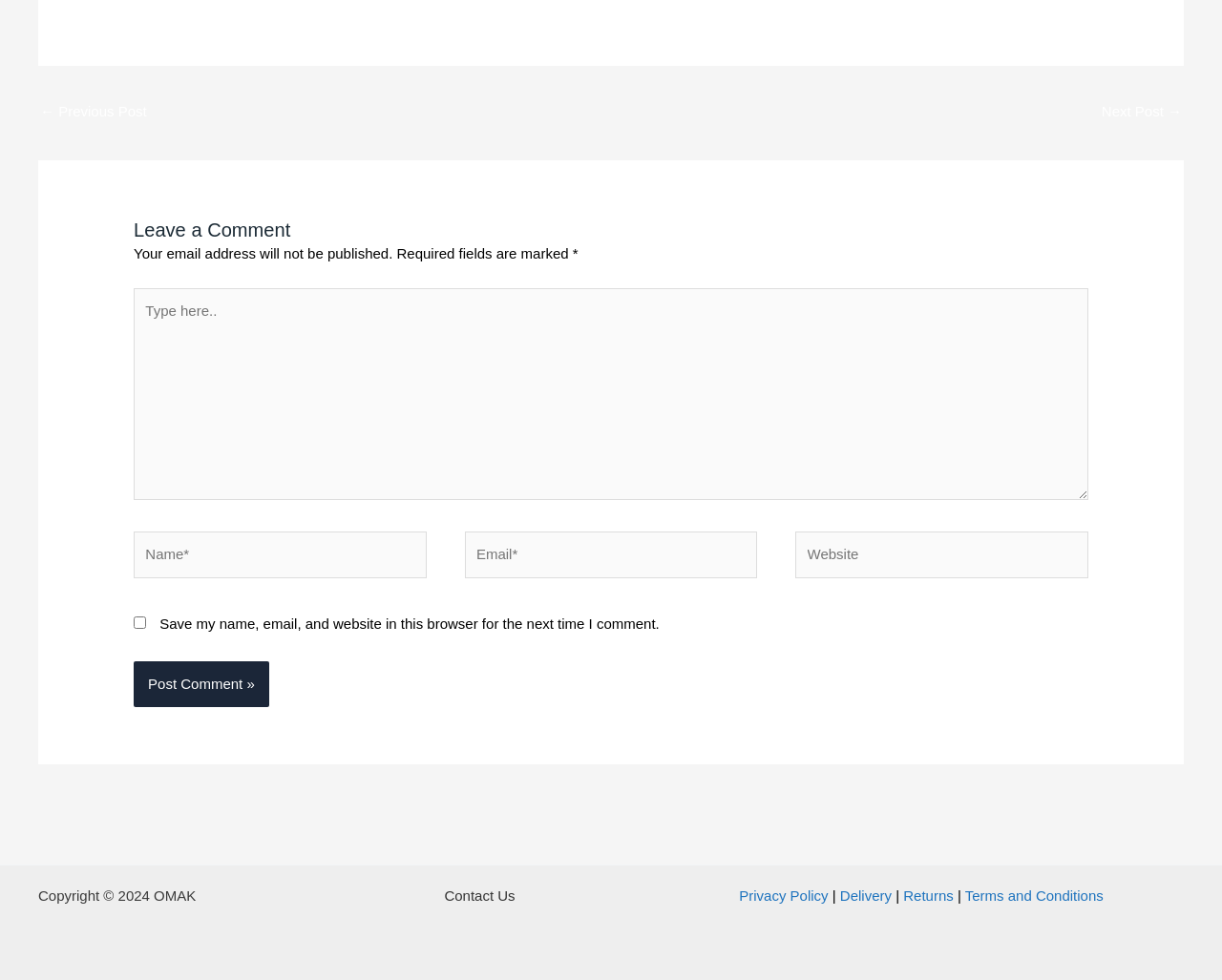Give a one-word or short phrase answer to the question: 
How many links are present in the footer section?

5